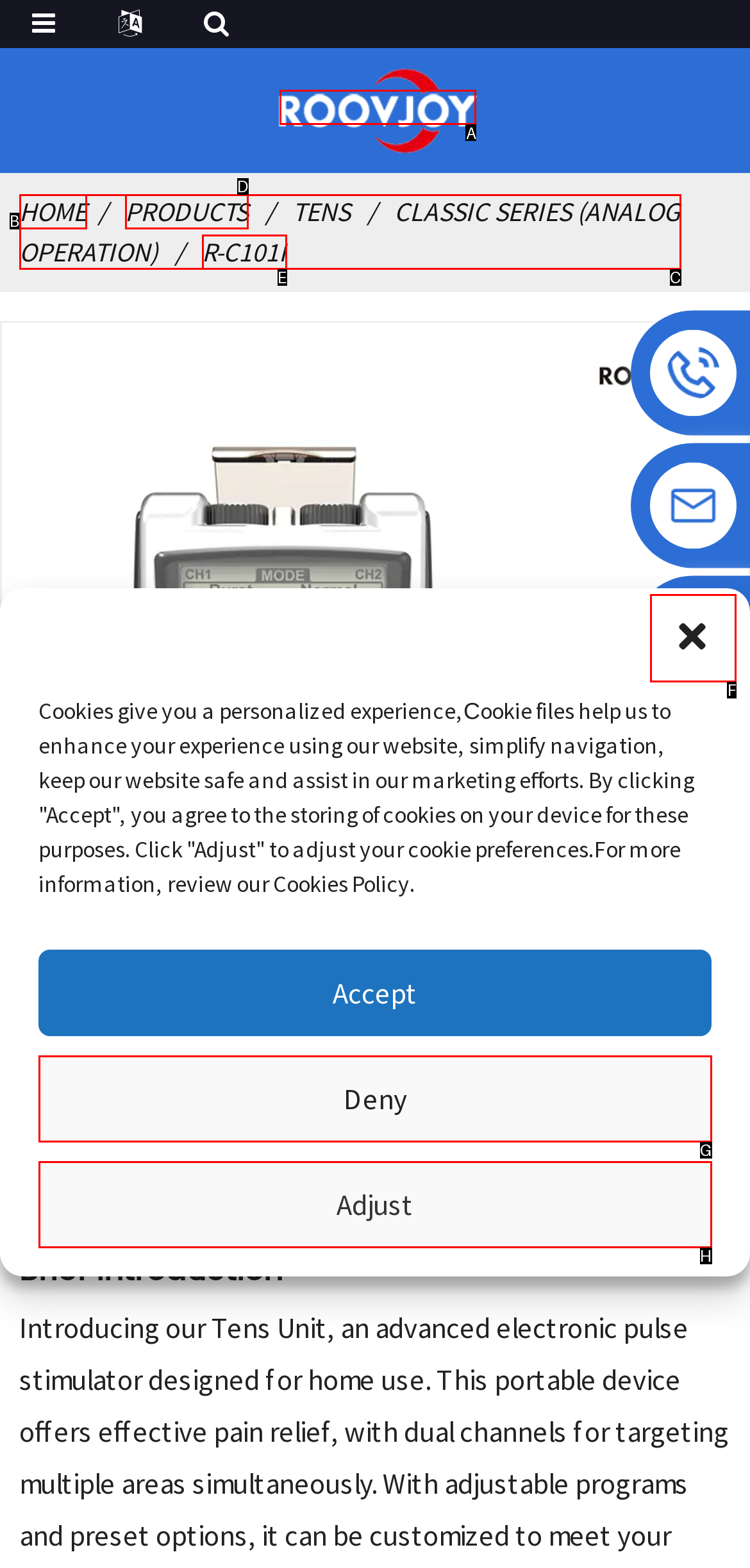To complete the instruction: Contact us via whatsapp, which HTML element should be clicked?
Respond with the option's letter from the provided choices.

F